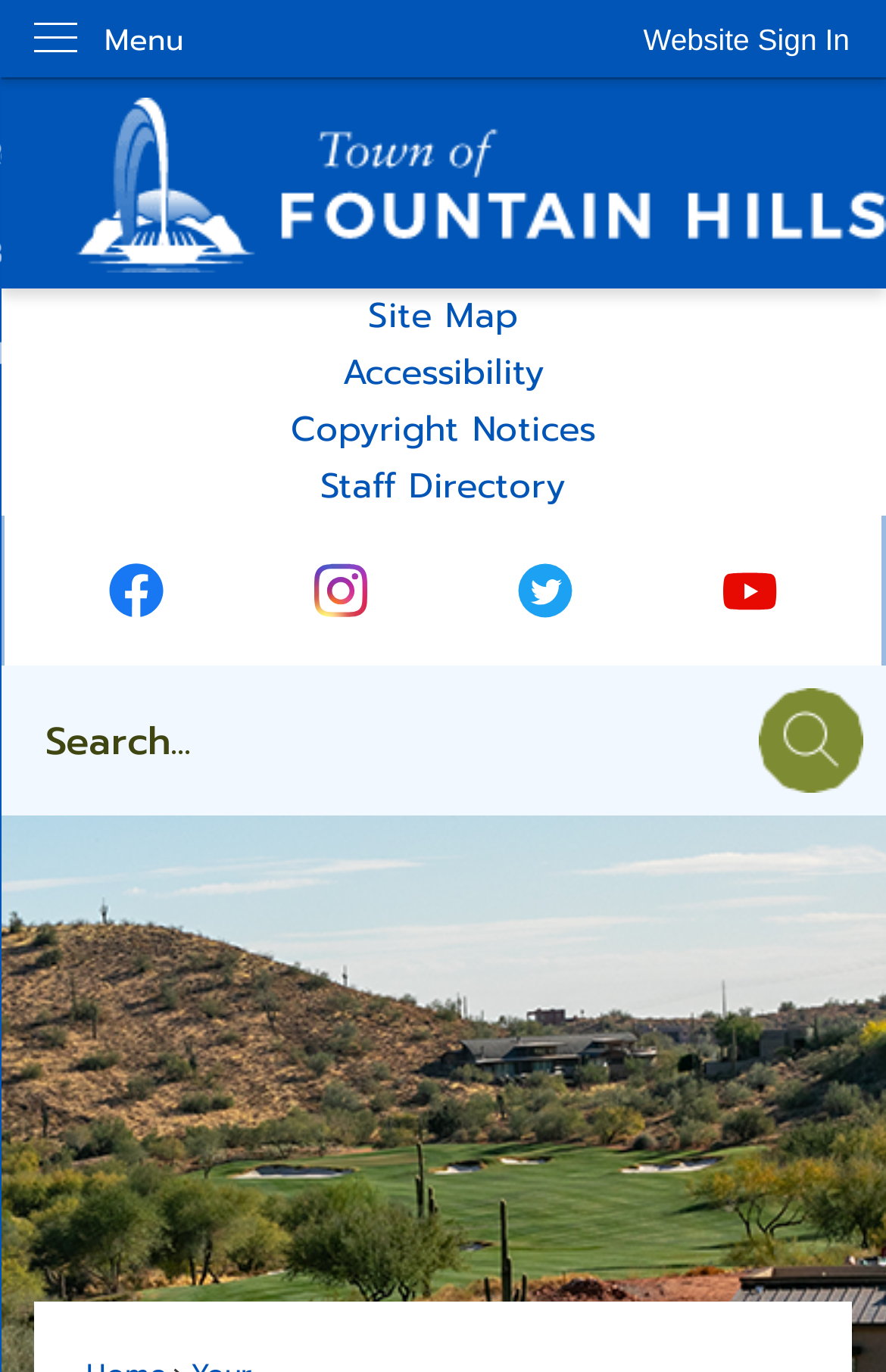Locate the bounding box coordinates of the clickable region necessary to complete the following instruction: "Skip to main content". Provide the coordinates in the format of four float numbers between 0 and 1, i.e., [left, top, right, bottom].

[0.0, 0.0, 0.044, 0.028]